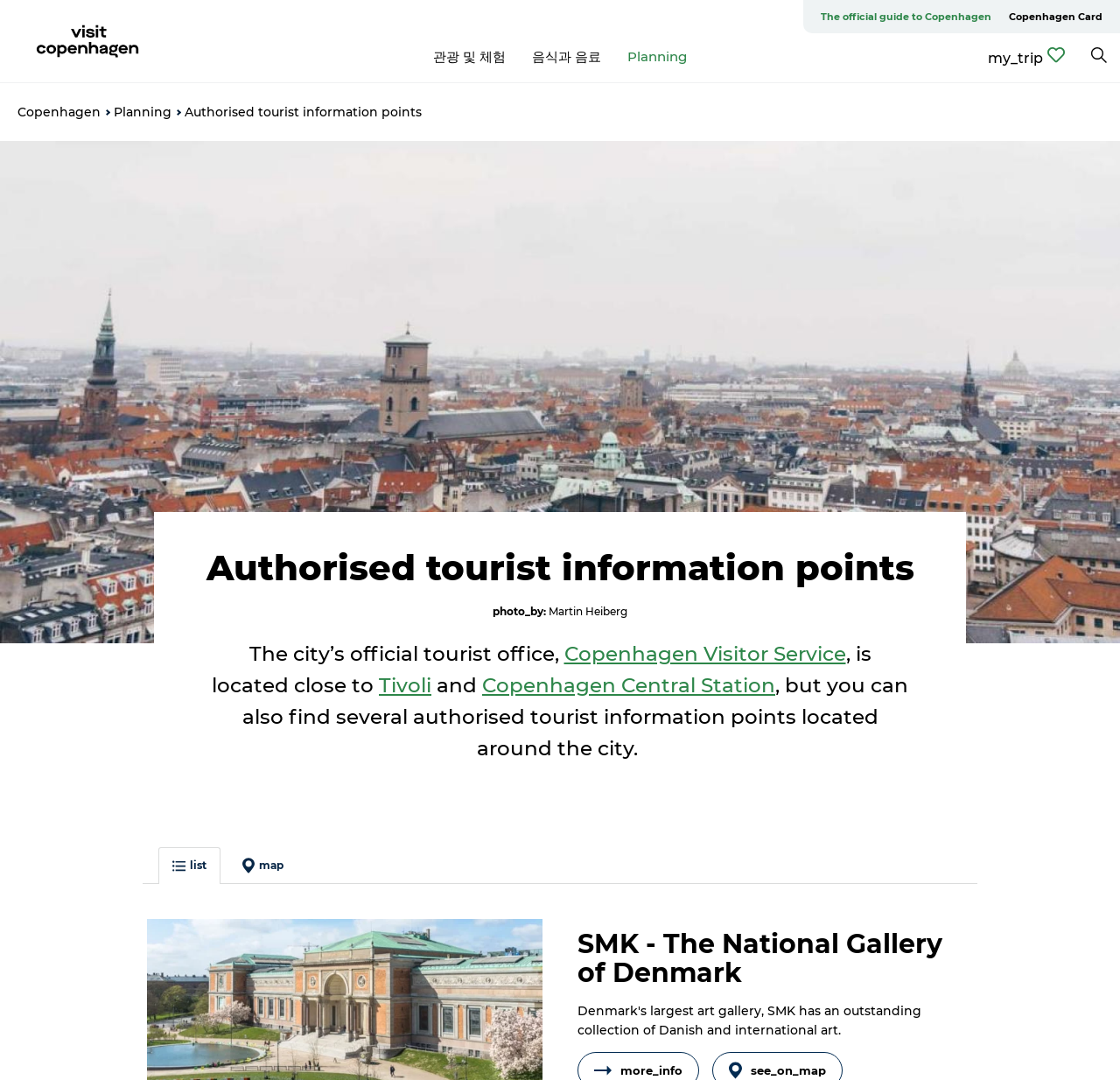Locate the bounding box coordinates of the clickable element to fulfill the following instruction: "Plan your trip". Provide the coordinates as four float numbers between 0 and 1 in the format [left, top, right, bottom].

[0.56, 0.044, 0.613, 0.06]